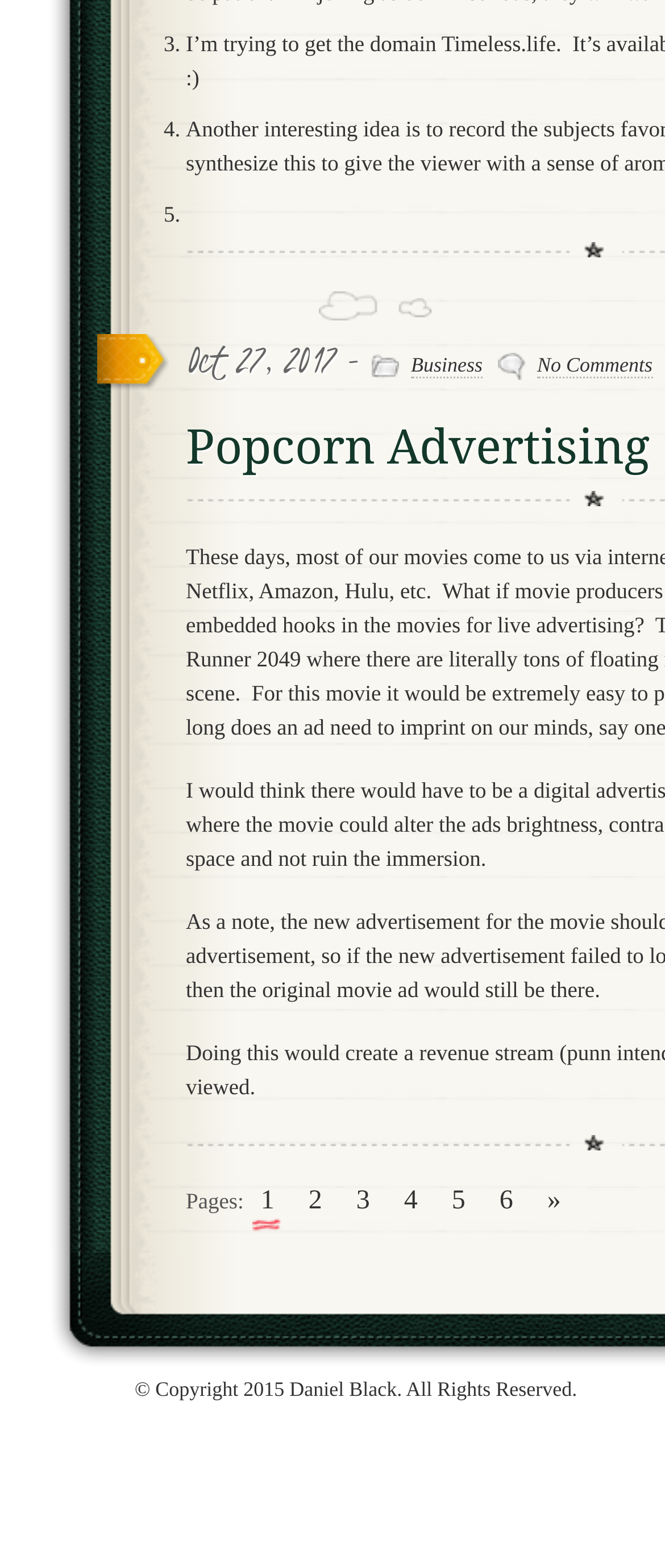Can you determine the bounding box coordinates of the area that needs to be clicked to fulfill the following instruction: "Click on 'Business'"?

[0.618, 0.225, 0.726, 0.241]